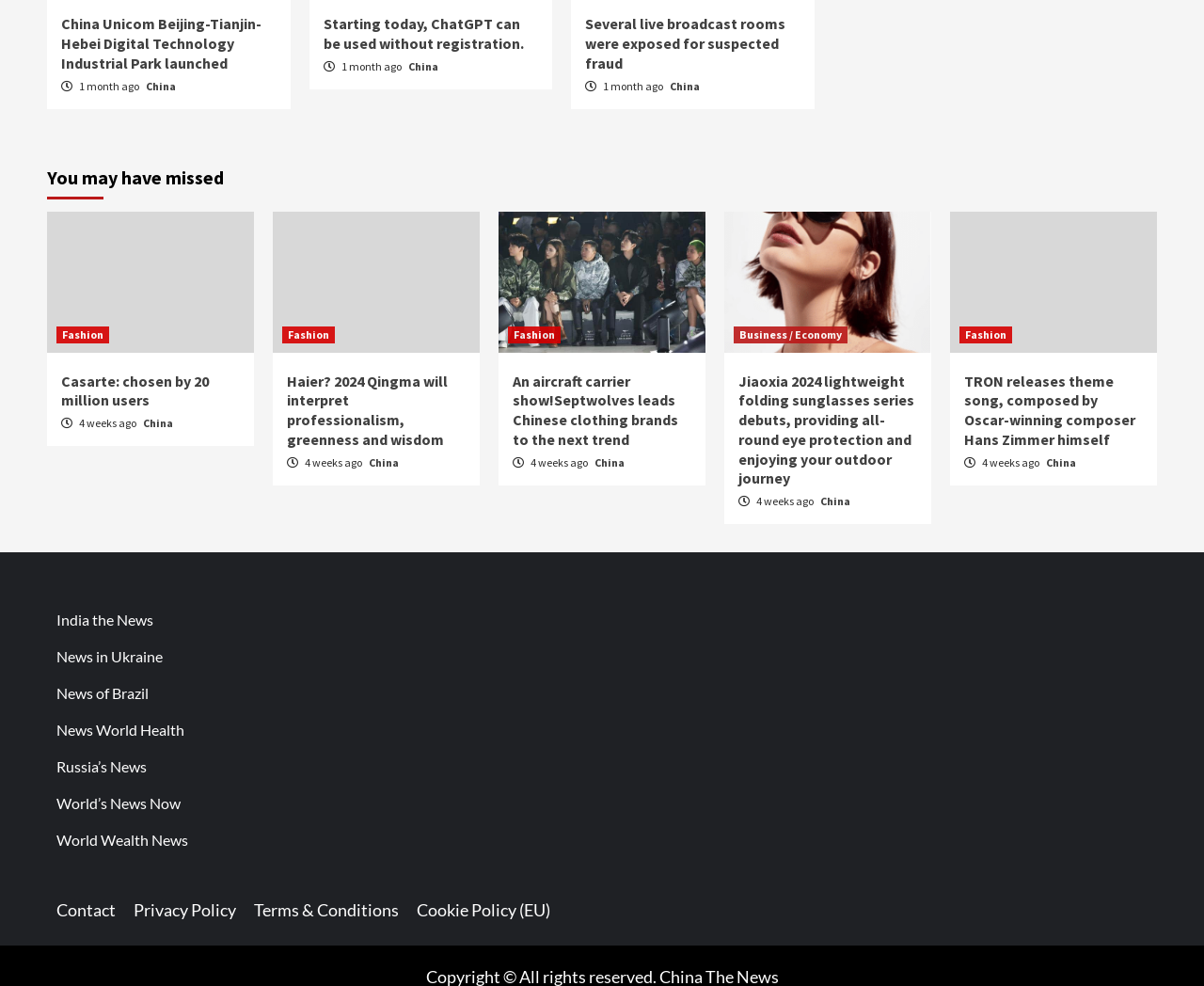Highlight the bounding box coordinates of the element that should be clicked to carry out the following instruction: "Read about 'Career Exploration'". The coordinates must be given as four float numbers ranging from 0 to 1, i.e., [left, top, right, bottom].

None